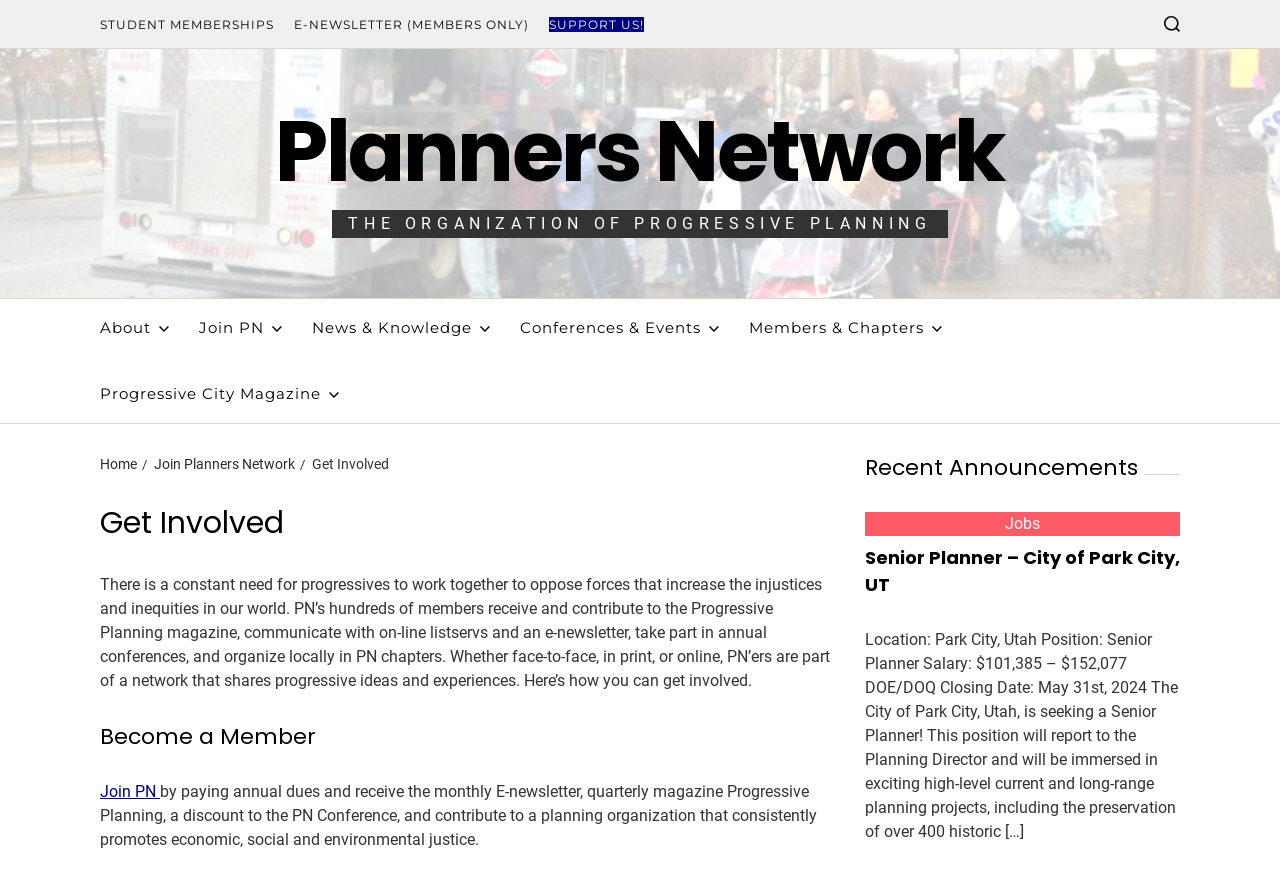Please mark the bounding box coordinates of the area that should be clicked to carry out the instruction: "Read about THE ORGANIZATION OF PROGRESSIVE PLANNING".

[0.272, 0.243, 0.728, 0.265]